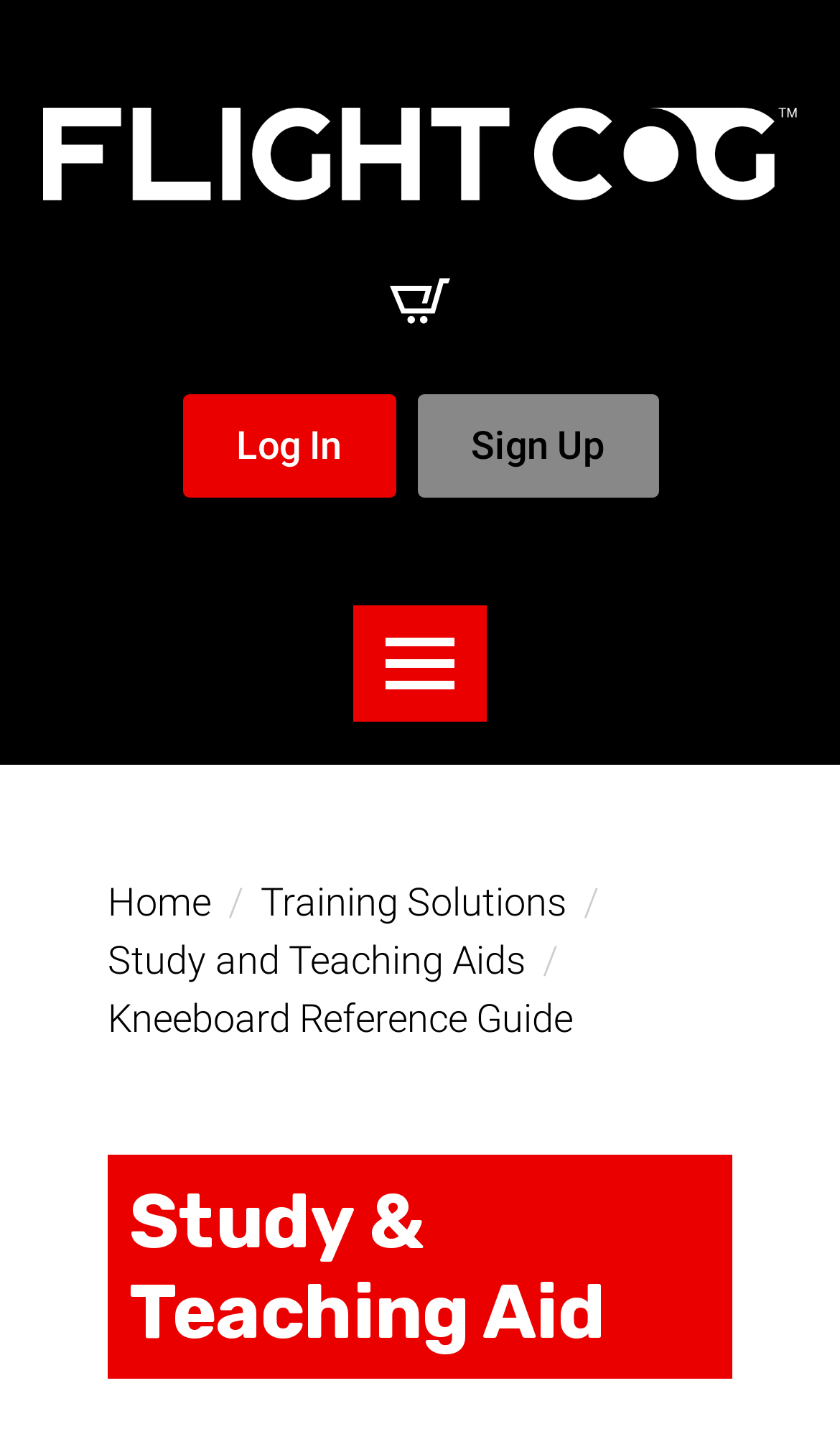Answer the following inquiry with a single word or phrase:
What is the logo on the top left corner?

FlightCog Inline Logo White